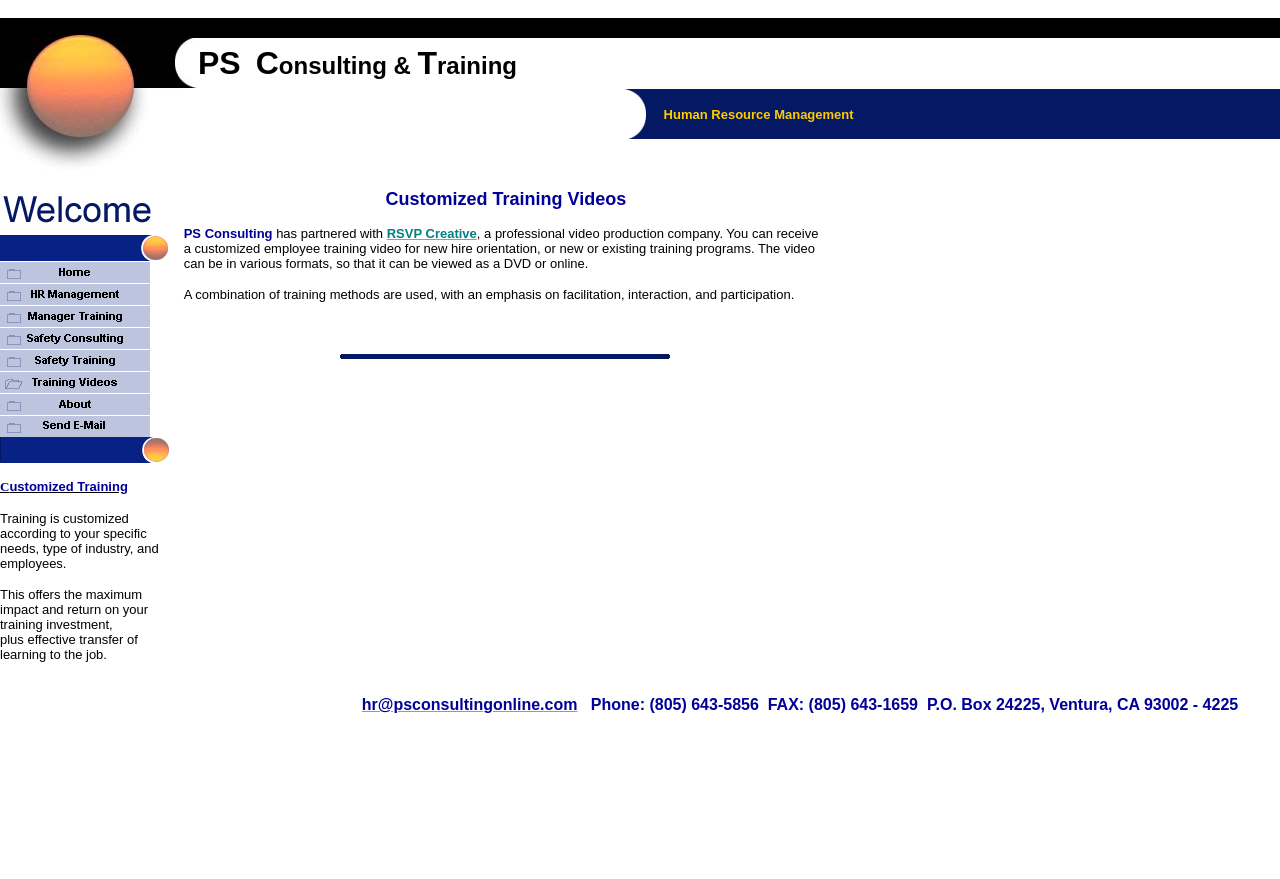Carefully observe the image and respond to the question with a detailed answer:
What is the main topic of this webpage?

Based on the webpage content, it appears that the main topic is employee training, as there are sections about customized training, training videos, and safety consulting.